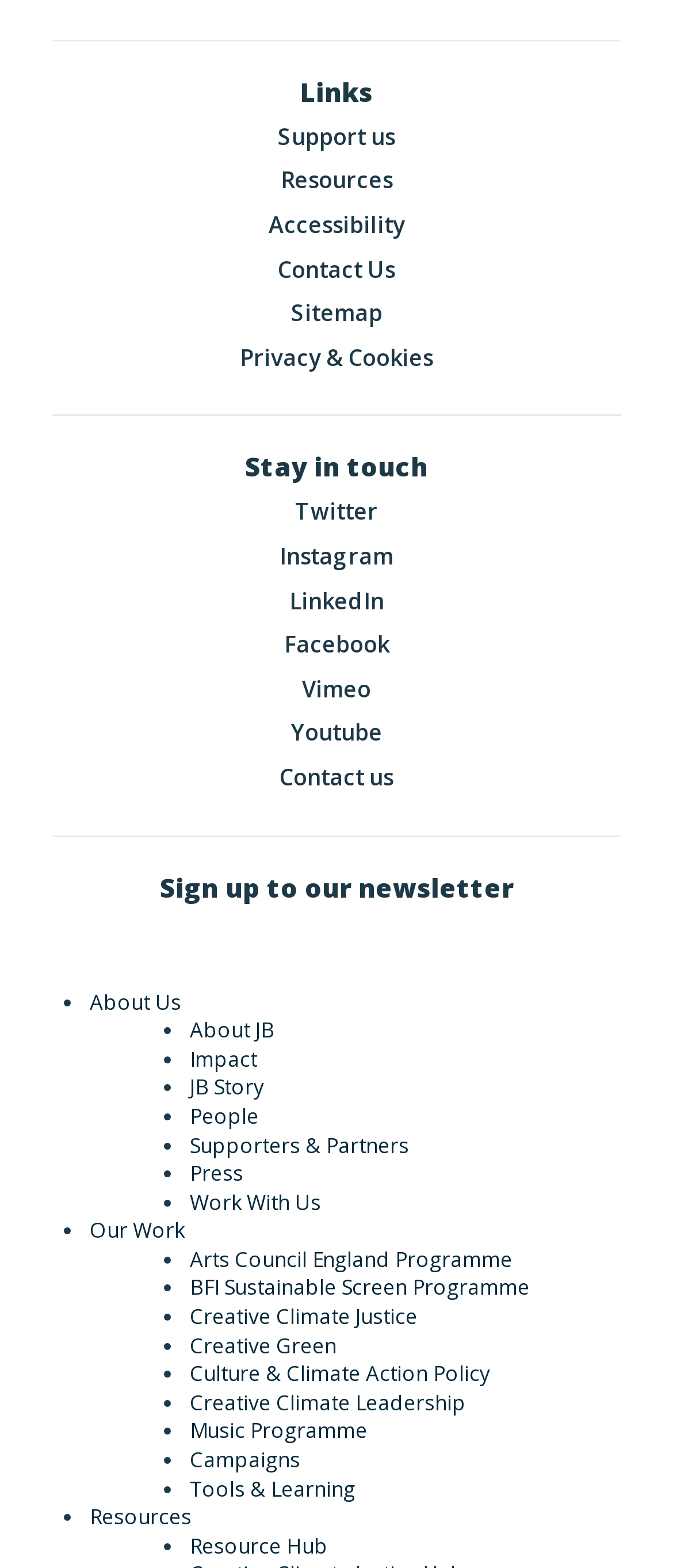Answer briefly with one word or phrase:
How many social media links are there?

5